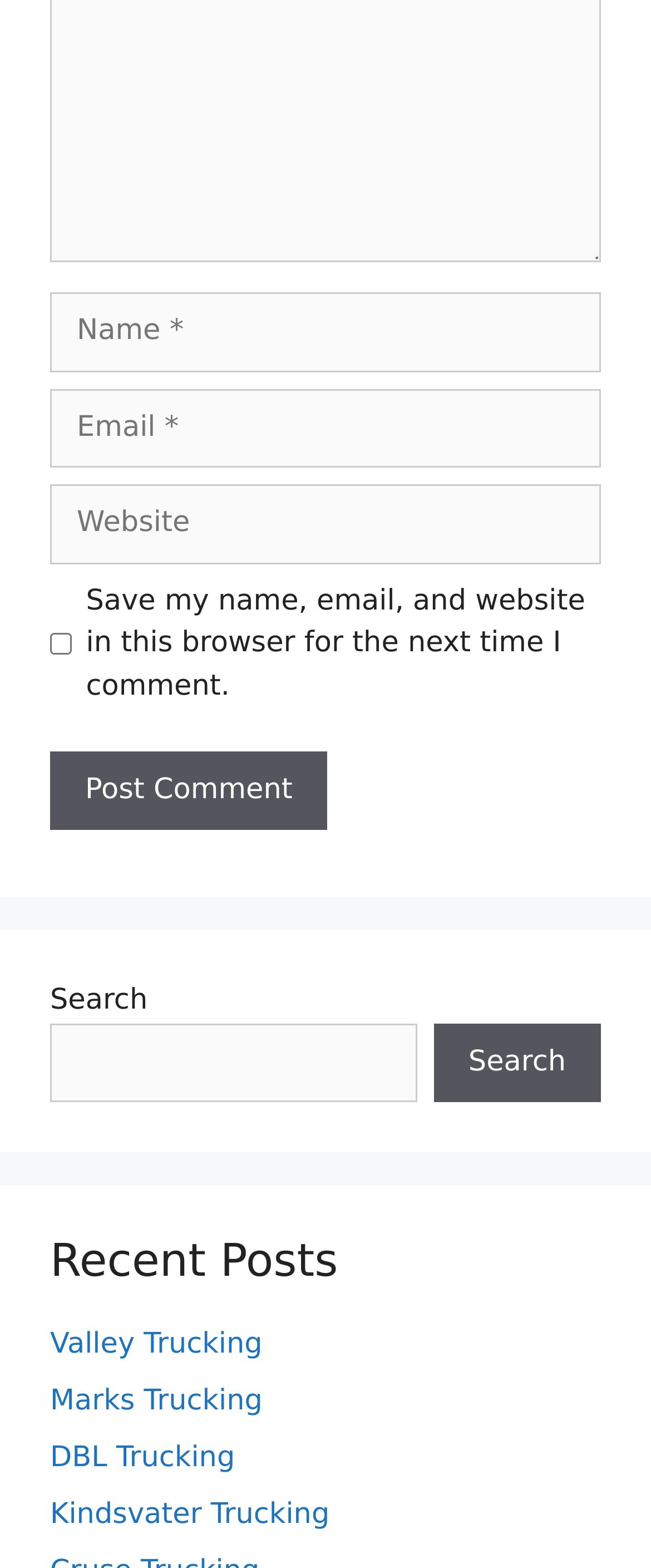Please find the bounding box coordinates of the section that needs to be clicked to achieve this instruction: "Search".

[0.666, 0.652, 0.923, 0.703]